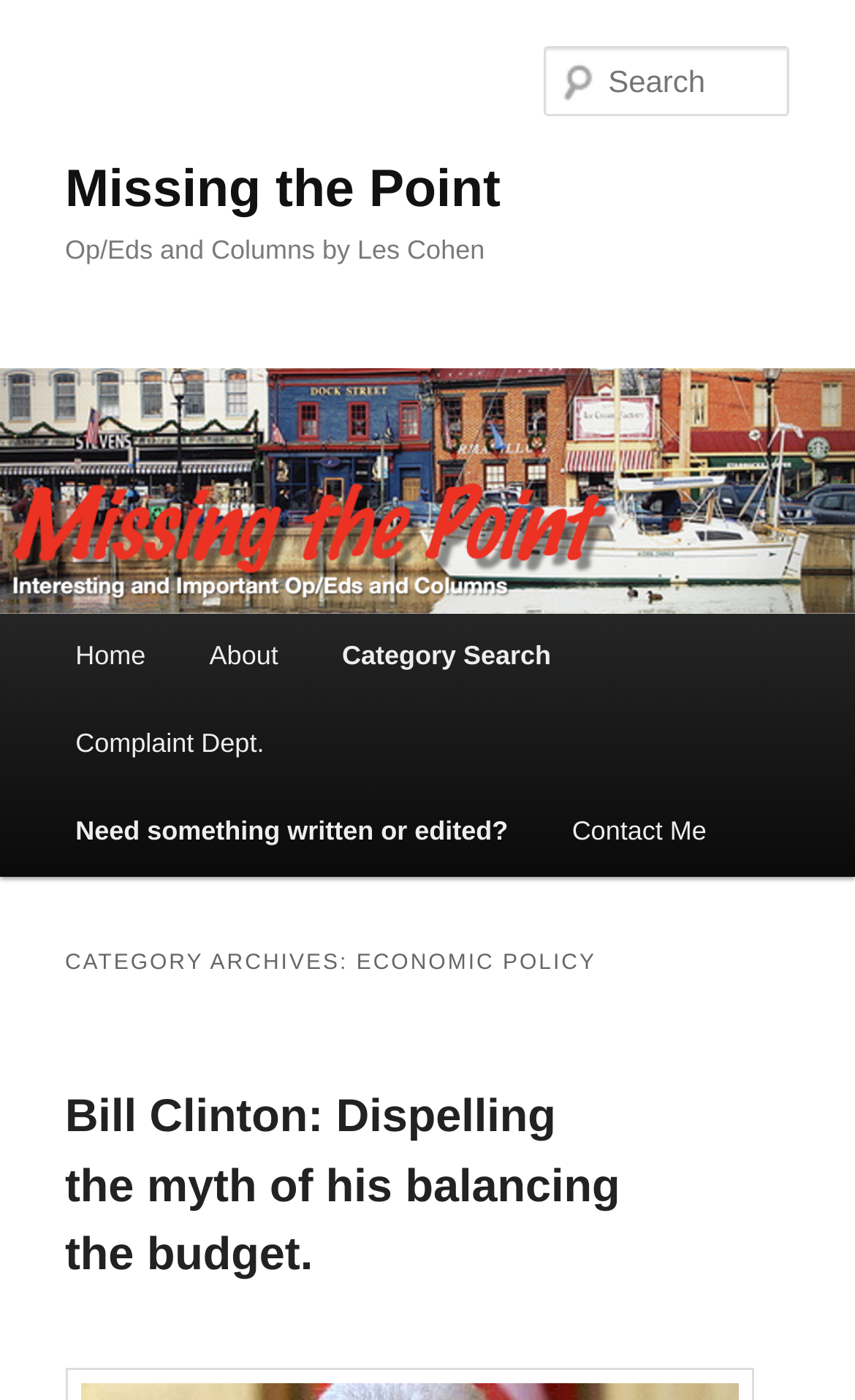Please determine and provide the text content of the webpage's heading.

Missing the Point